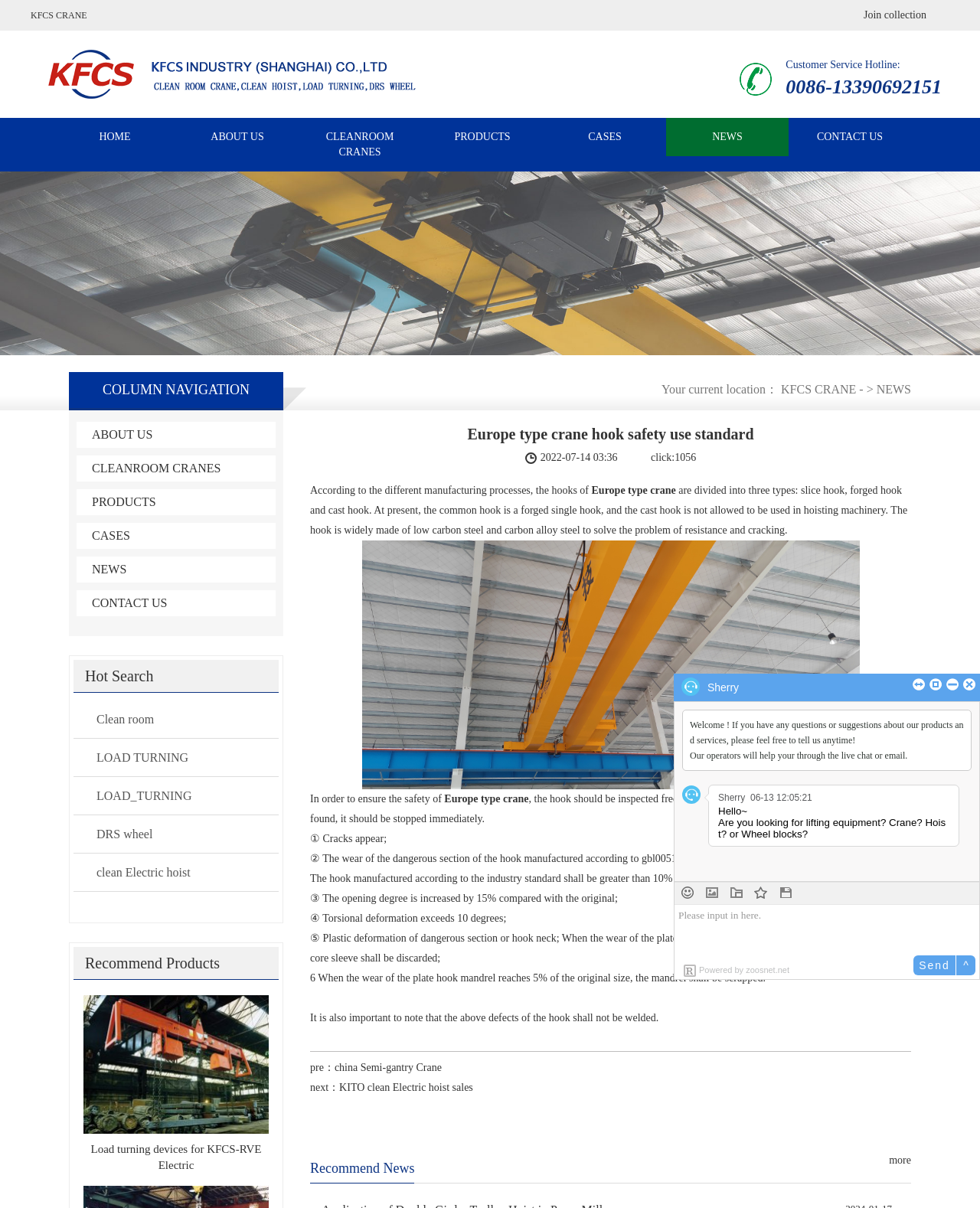Locate the bounding box of the UI element defined by this description: "KITO clean Electric hoist sales". The coordinates should be given as four float numbers between 0 and 1, formatted as [left, top, right, bottom].

[0.346, 0.895, 0.483, 0.905]